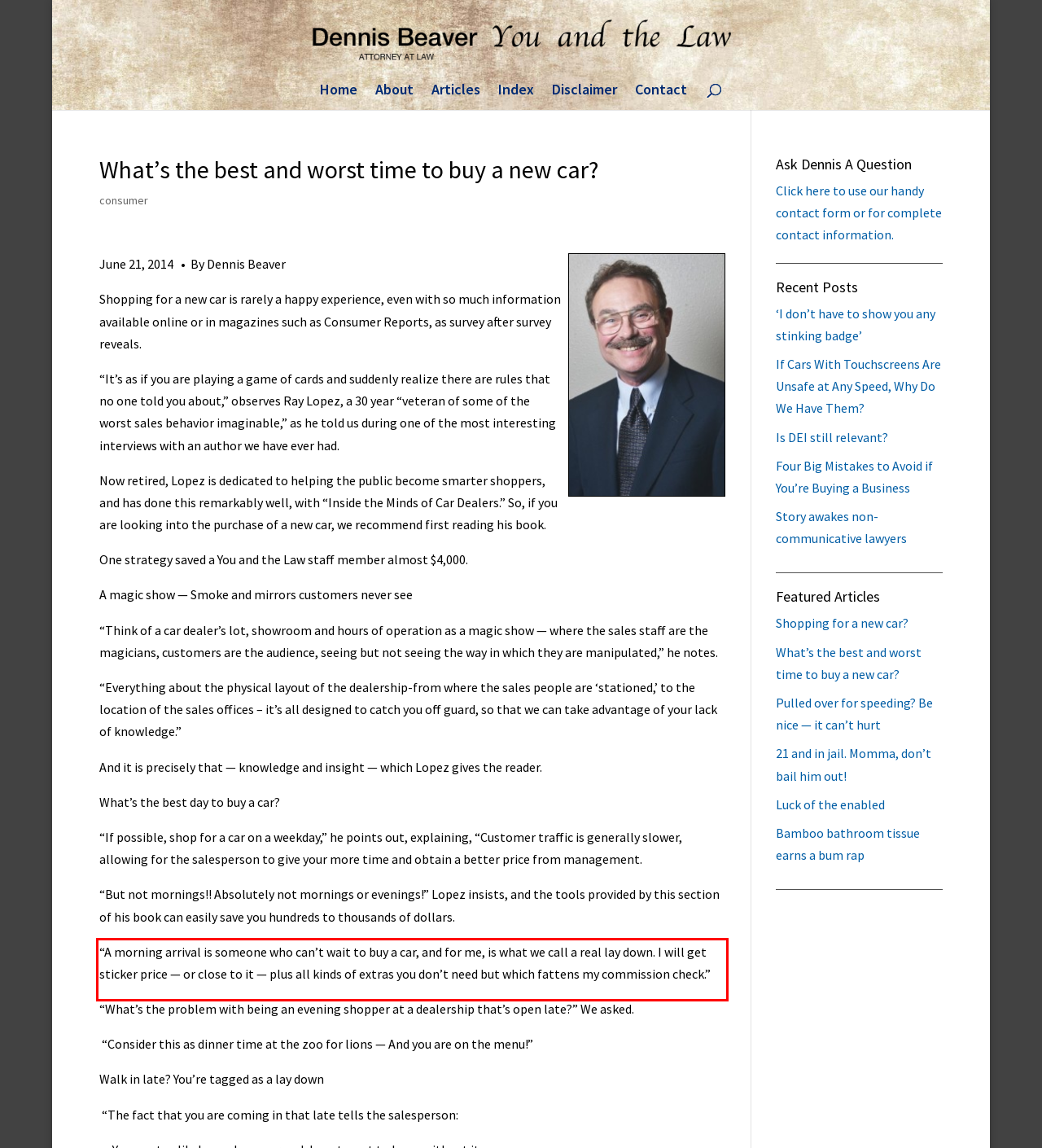Look at the screenshot of the webpage, locate the red rectangle bounding box, and generate the text content that it contains.

“A morning arrival is someone who can’t wait to buy a car, and for me, is what we call a real lay down. I will get sticker price — or close to it — plus all kinds of extras you don’t need but which fattens my commission check.”